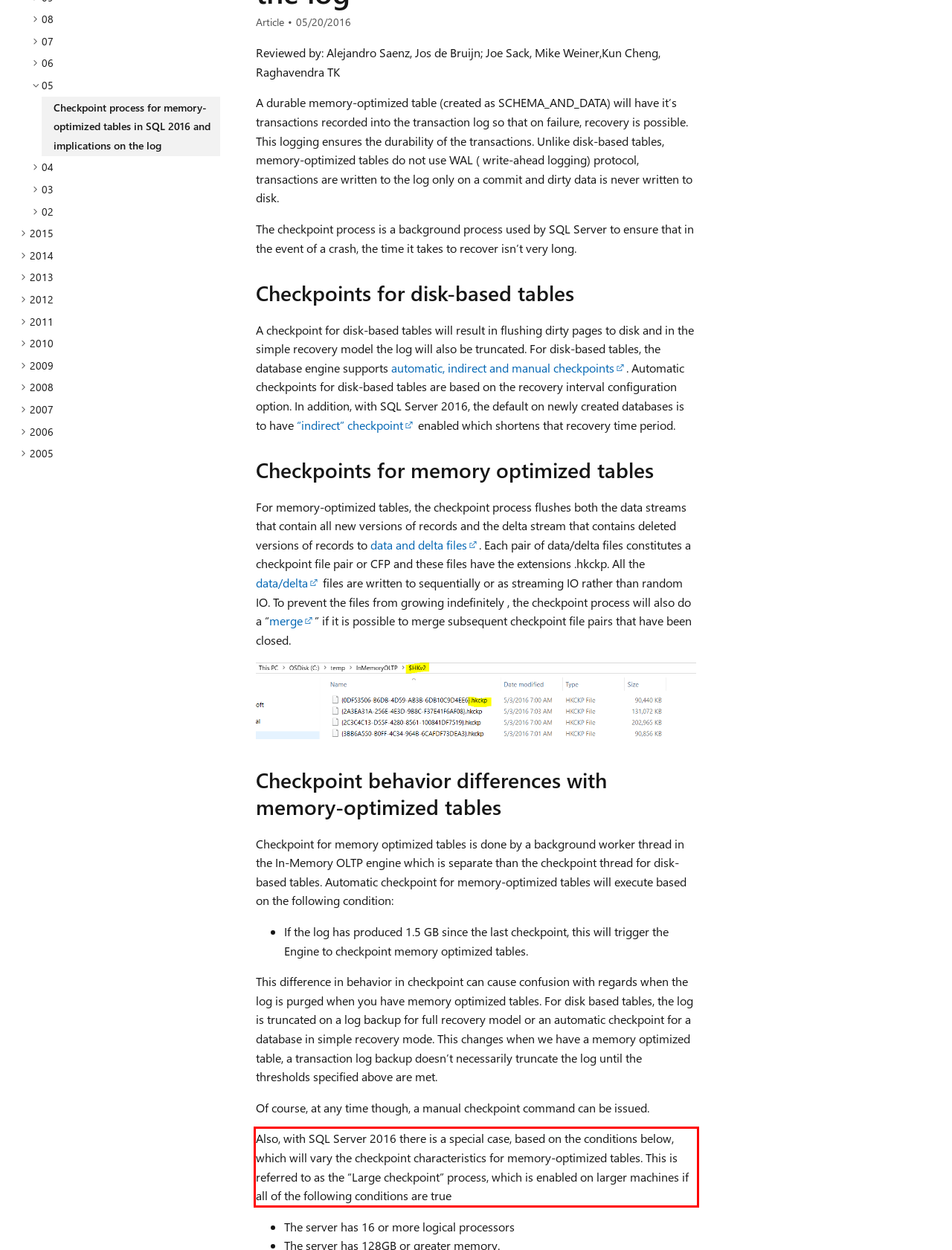Given a screenshot of a webpage, locate the red bounding box and extract the text it encloses.

Also, with SQL Server 2016 there is a special case, based on the conditions below, which will vary the checkpoint characteristics for memory-optimized tables. This is referred to as the “Large checkpoint” process, which is enabled on larger machines if all of the following conditions are true